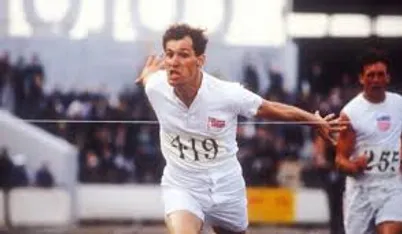What is the film's theme?
Please look at the screenshot and answer using one word or phrase.

Athletic pursuit and determination